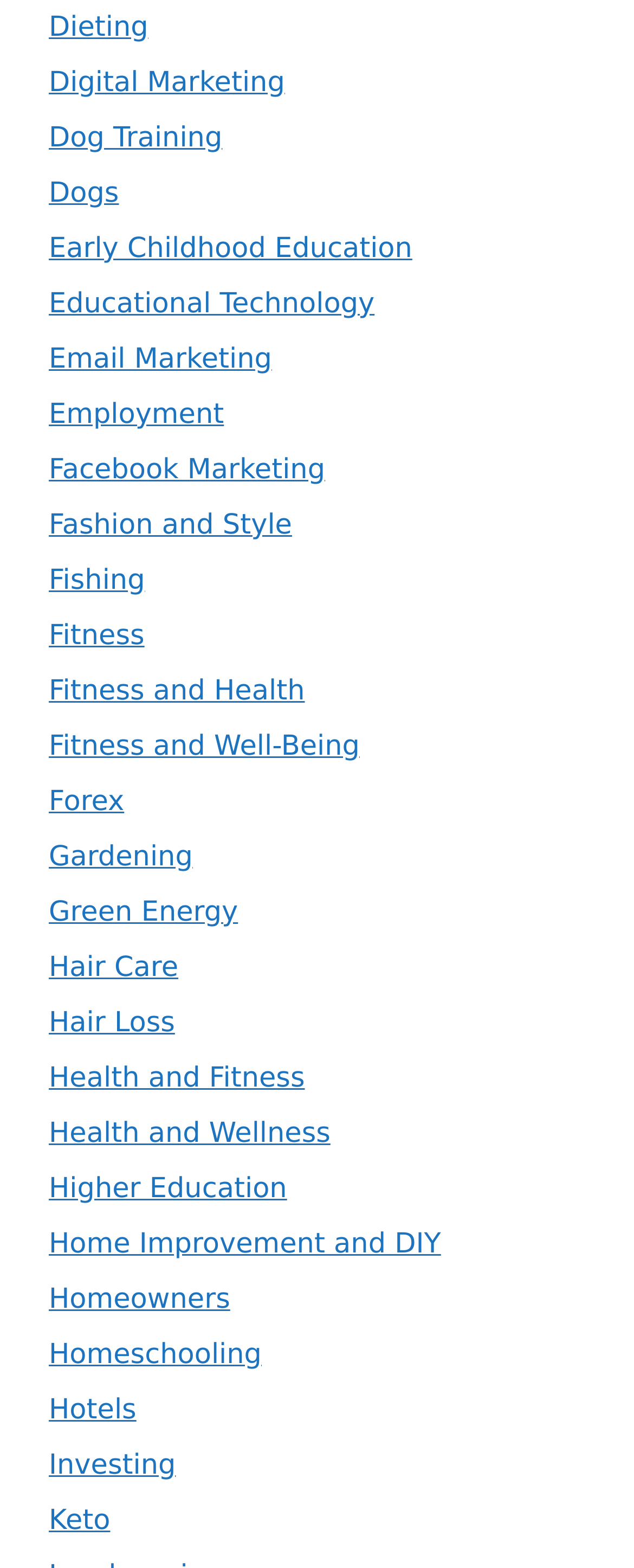Use a single word or phrase to respond to the question:
What is the first category listed on the webpage?

Dieting